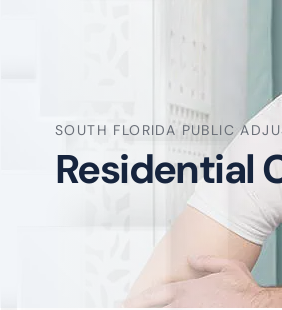Give an elaborate caption for the image.

The image prominently features the phrase "Residential Claims" in bold, prominent typography, indicating a focus on services related to residential insurance claims. Above this, the text "South Florida Public Adjuster" appears in a smaller font, reinforcing the company’s brand identity. The background is softly blurred, suggesting a professional and calming atmosphere, likely aimed at reassuring homeowners facing the complexities of insurance claims. The overall design conveys expertise and approachability, making it clear that the services cater specifically to residential needs within South Florida.